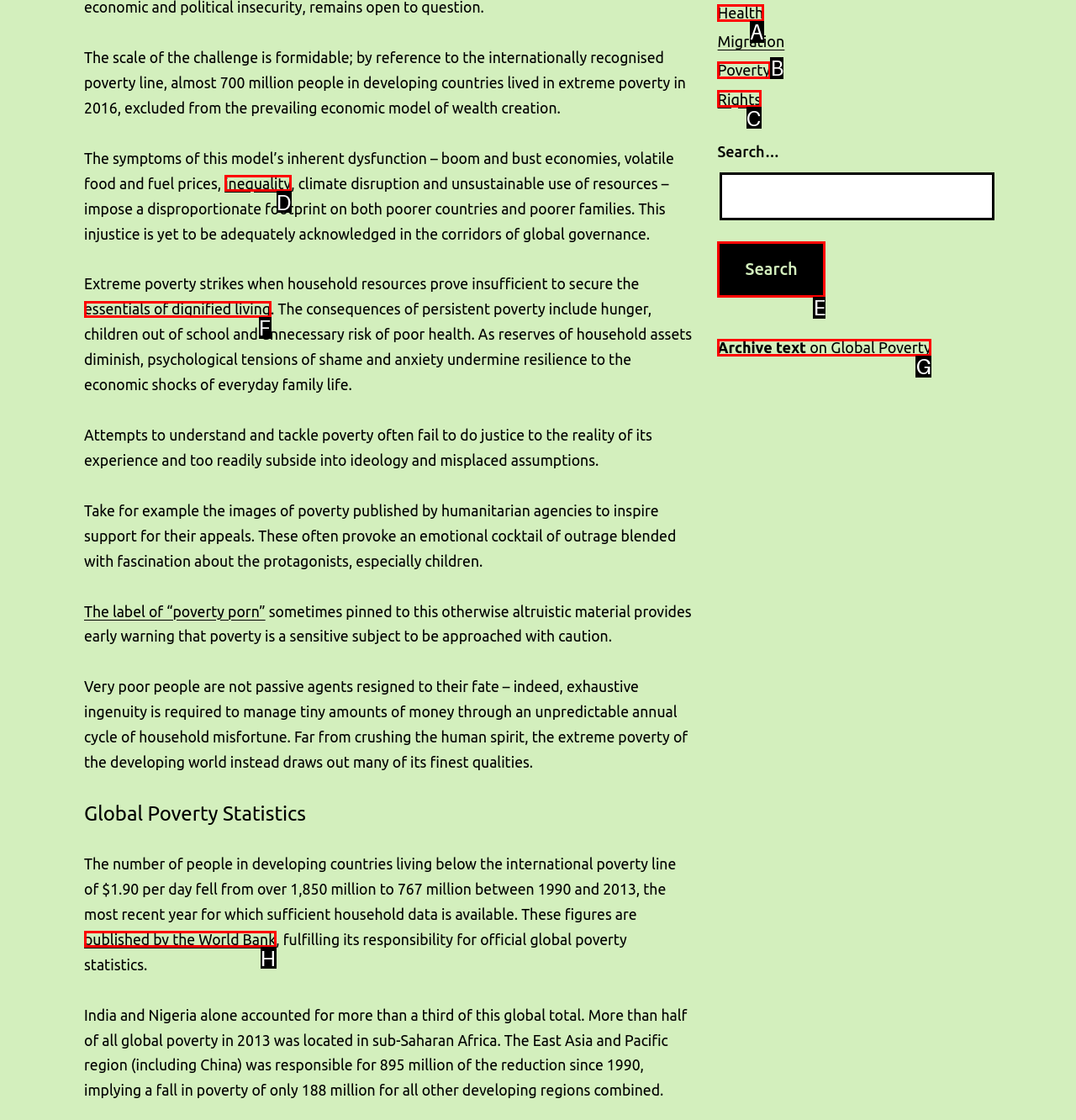Select the HTML element that corresponds to the description: parent_node: Search… value="Search". Reply with the letter of the correct option.

E